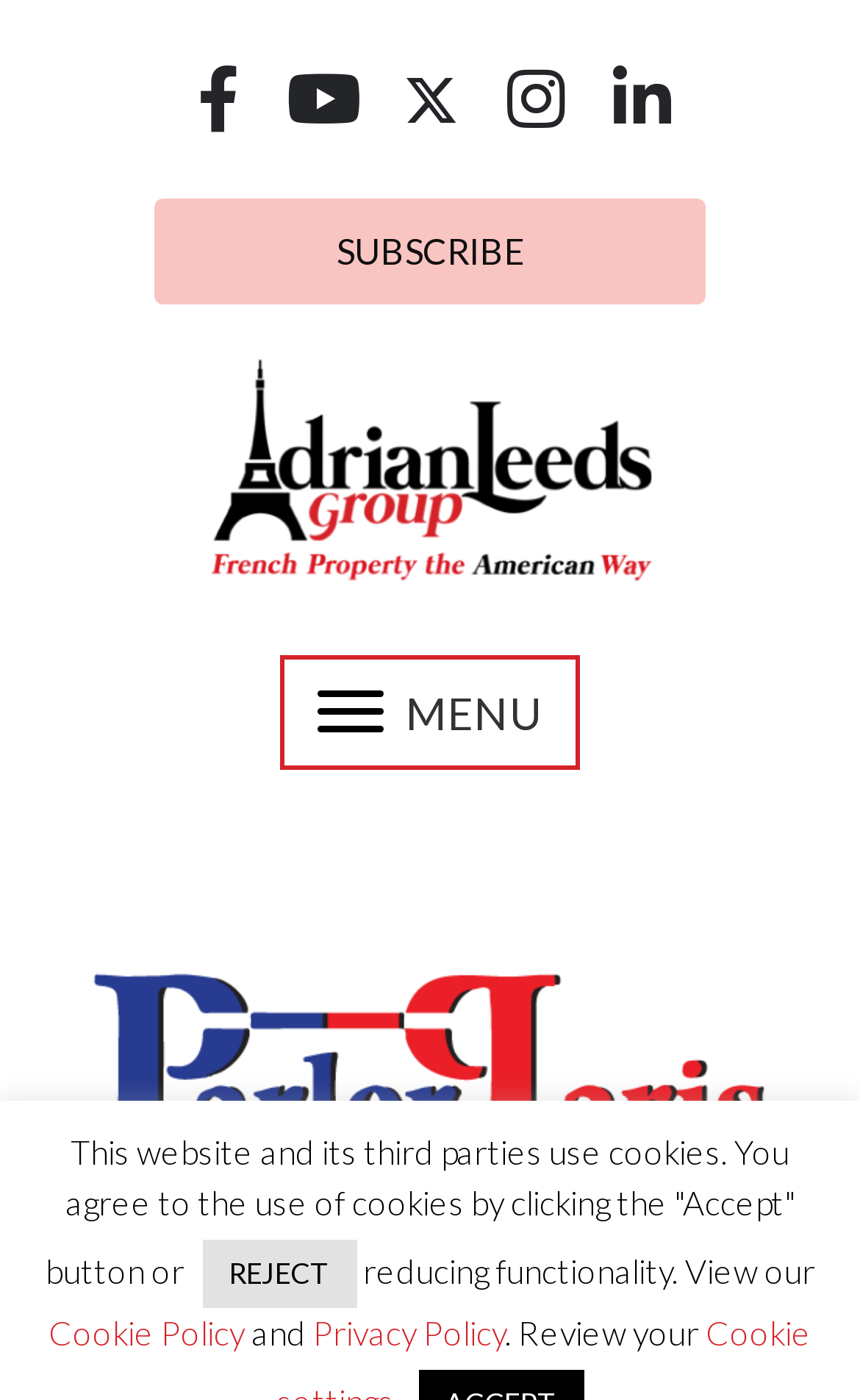Please determine the bounding box coordinates of the section I need to click to accomplish this instruction: "Visit the Parler Paris Nouvellettre website".

[0.103, 0.733, 0.897, 0.771]